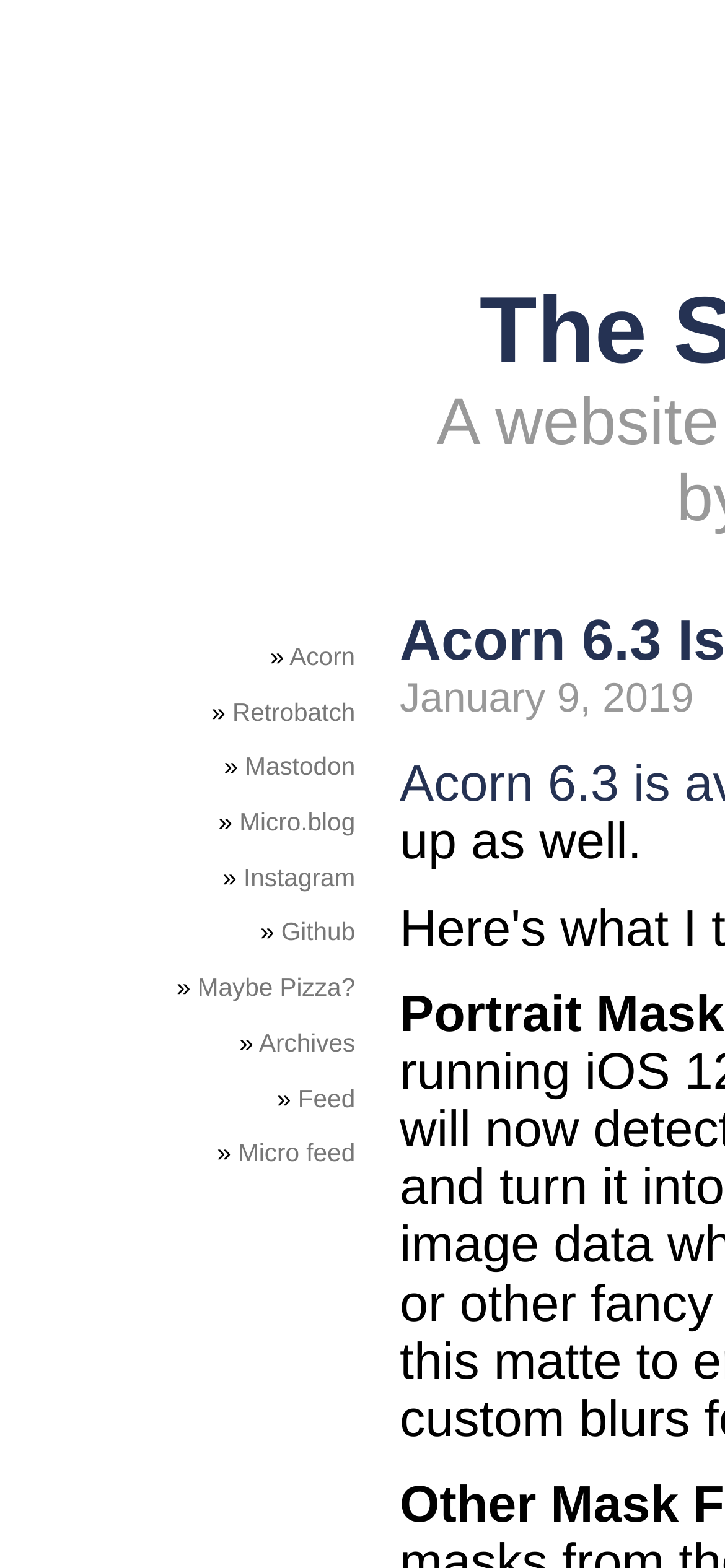Please determine the bounding box coordinates, formatted as (top-left x, top-left y, bottom-right x, bottom-right y), with all values as floating point numbers between 0 and 1. Identify the bounding box of the region described as: Maybe Pizza?

[0.272, 0.621, 0.49, 0.639]